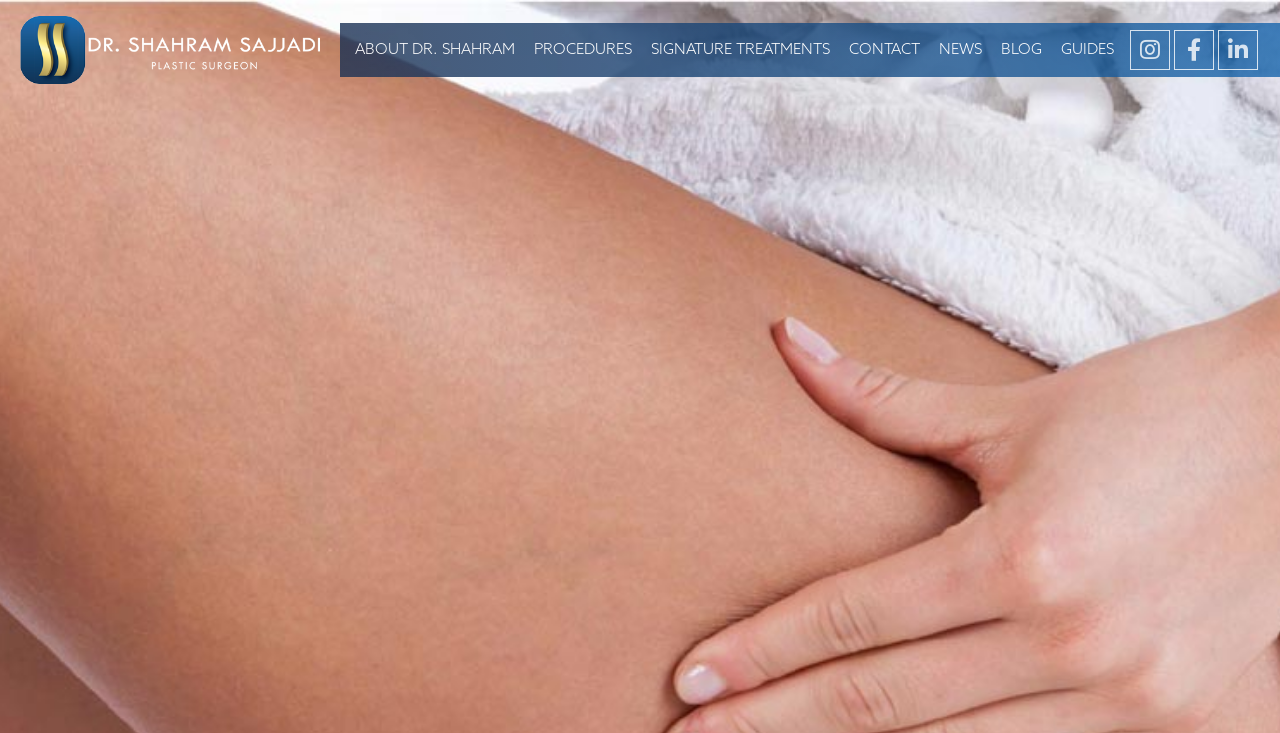Give a concise answer using only one word or phrase for this question:
How many links are there under 'NON SURGICAL'?

3